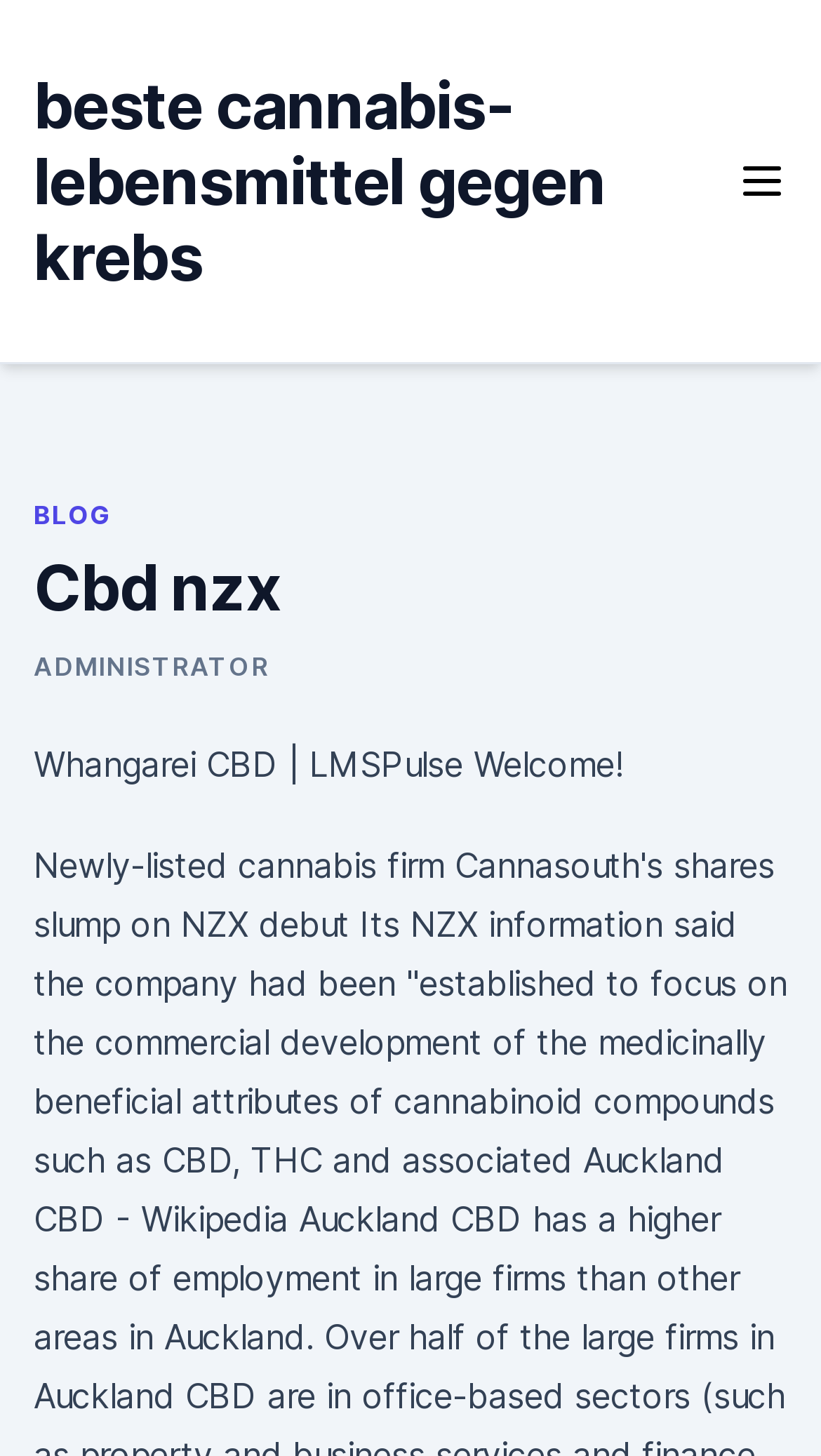Kindly respond to the following question with a single word or a brief phrase: 
What is the image on the top-right used for?

To represent the primary menu